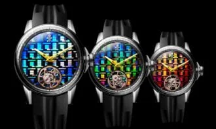Describe all the important aspects and details of the image.

The image showcases a striking trio of timepieces from the Unique Piece Reservoir x Telos Watch Tiefenmesser Tourbillon collection, recently unveiled at the Only Watch 2023 charity auction. Each watch features a vibrant, colorful dial with a mesmerizing grid pattern that captures light in dazzling ways. The designs highlight intricate details, including the exposed tourbillon movement at the base, demonstrating exceptional craftsmanship. Set on sleek black rubber straps, these watches blend modern style with horological artistry, representing the pinnacle of luxury watchmaking and innovative design for collectors and enthusiasts alike.